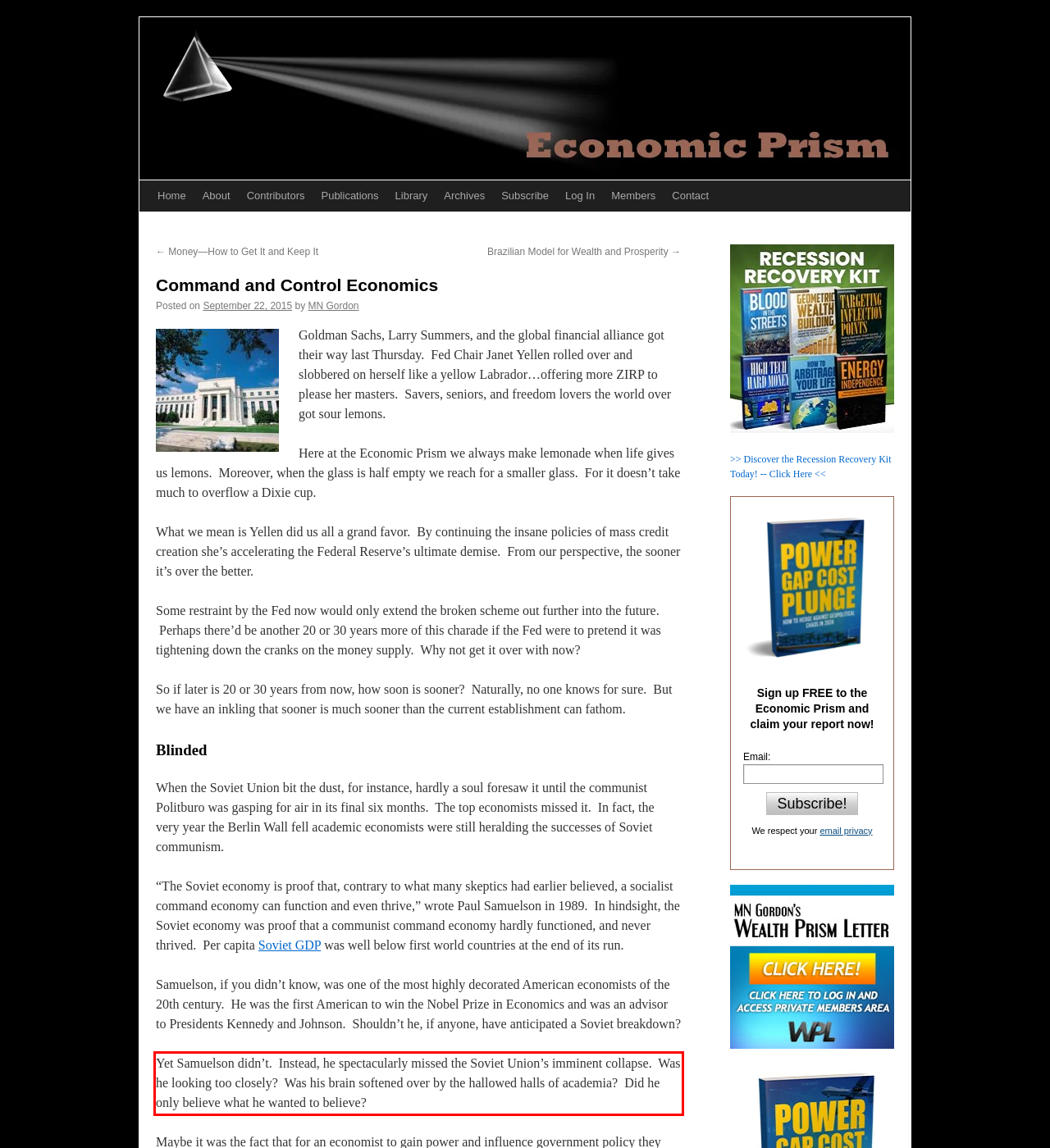You are provided with a screenshot of a webpage containing a red bounding box. Please extract the text enclosed by this red bounding box.

Yet Samuelson didn’t. Instead, he spectacularly missed the Soviet Union’s imminent collapse. Was he looking too closely? Was his brain softened over by the hallowed halls of academia? Did he only believe what he wanted to believe?